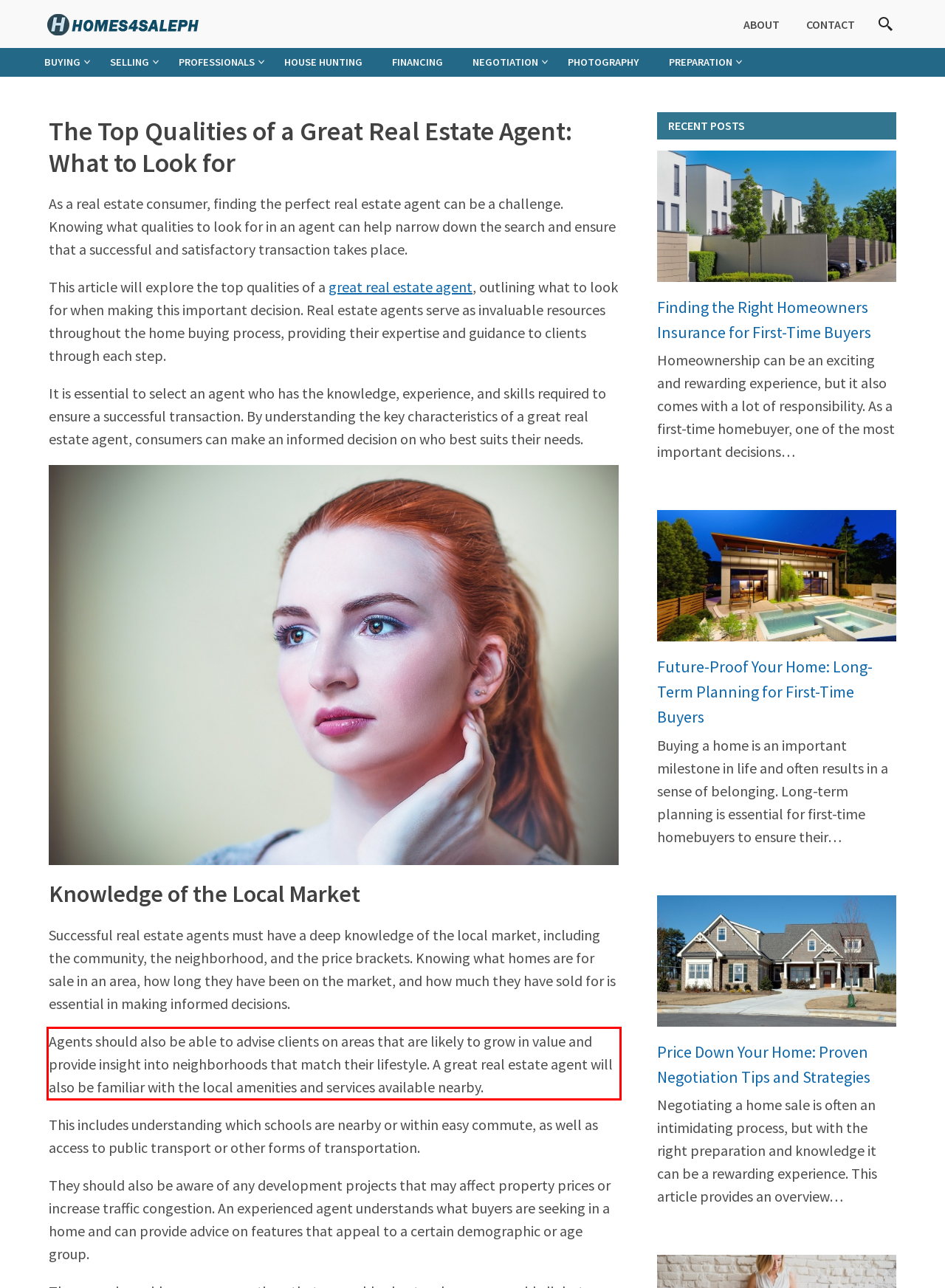Analyze the screenshot of the webpage and extract the text from the UI element that is inside the red bounding box.

Agents should also be able to advise clients on areas that are likely to grow in value and provide insight into neighborhoods that match their lifestyle. A great real estate agent will also be familiar with the local amenities and services available nearby.